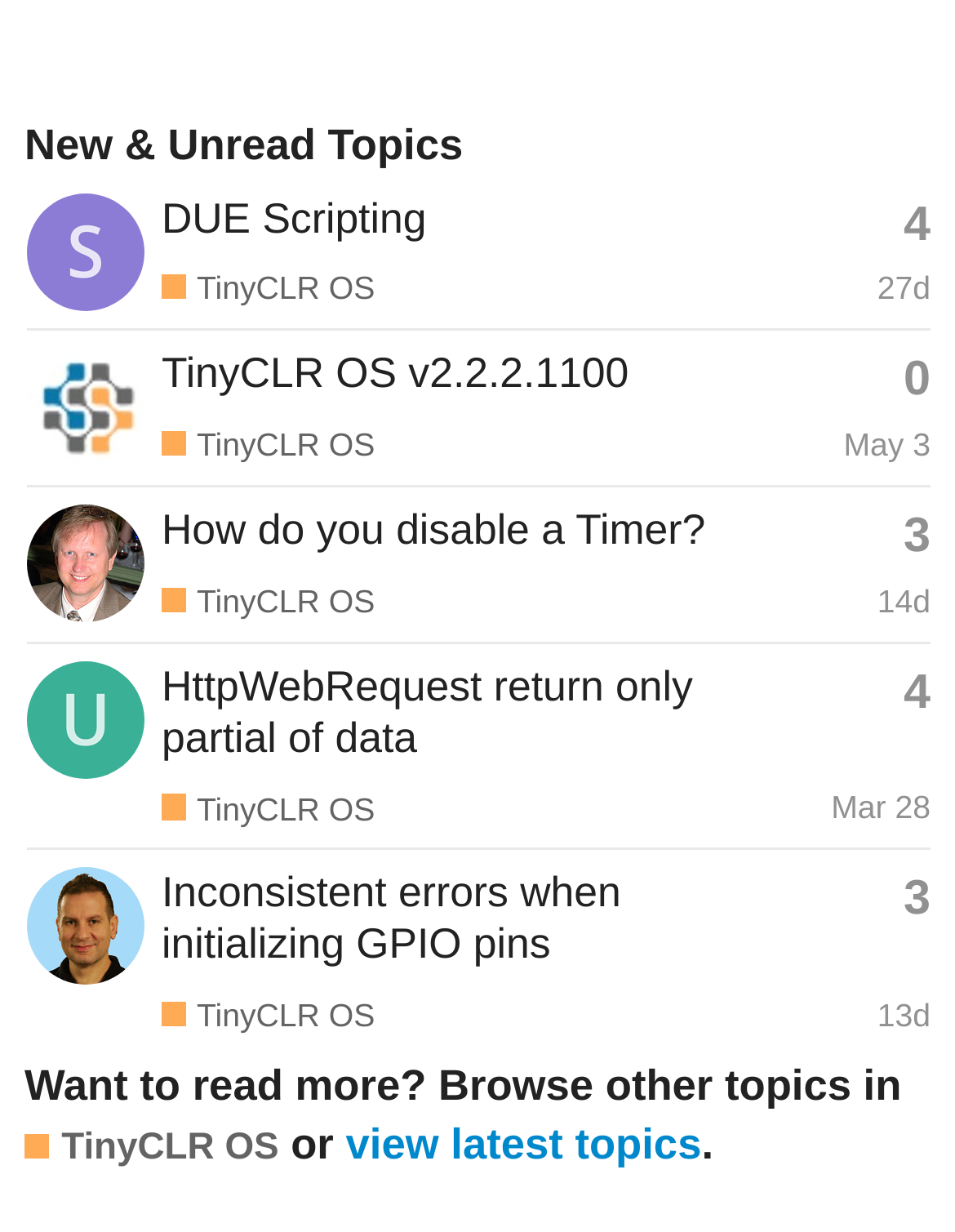Pinpoint the bounding box coordinates of the clickable area needed to execute the instruction: "View latest topics". The coordinates should be specified as four float numbers between 0 and 1, i.e., [left, top, right, bottom].

[0.362, 0.91, 0.735, 0.949]